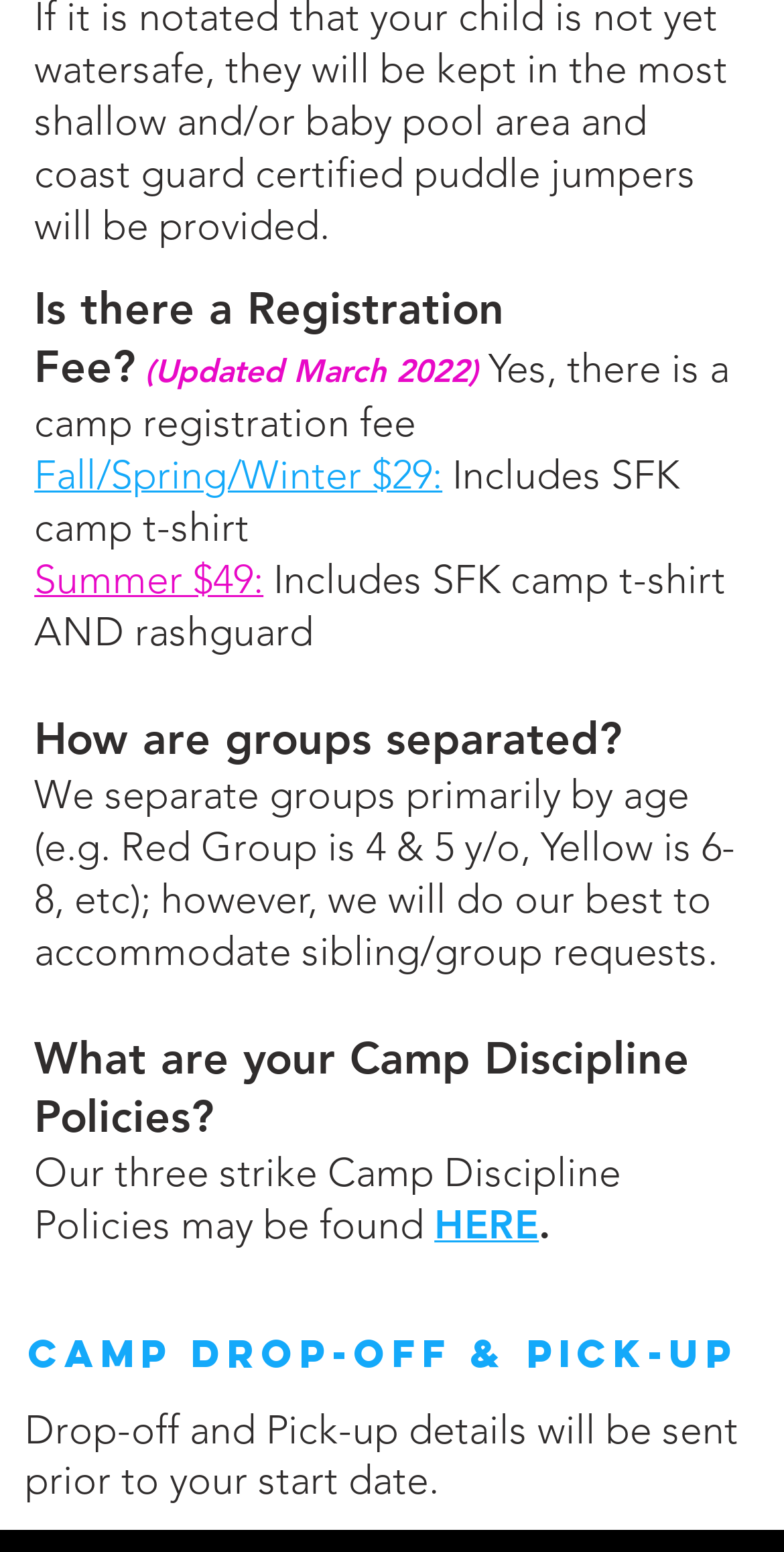Respond to the following query with just one word or a short phrase: 
What is the copyright year listed on the webpage?

2022